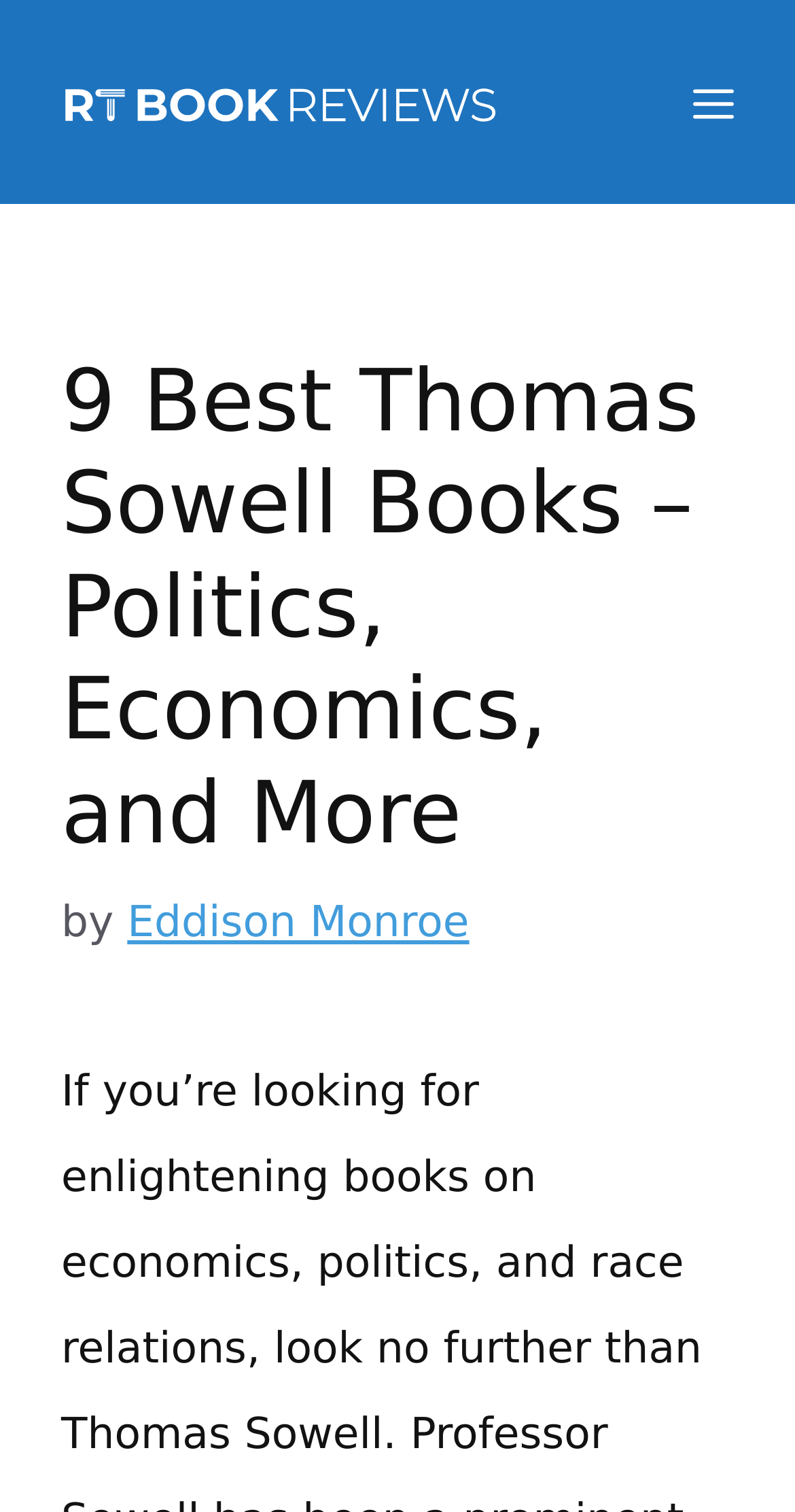Is the menu expanded?
Please provide a single word or phrase as your answer based on the screenshot.

No